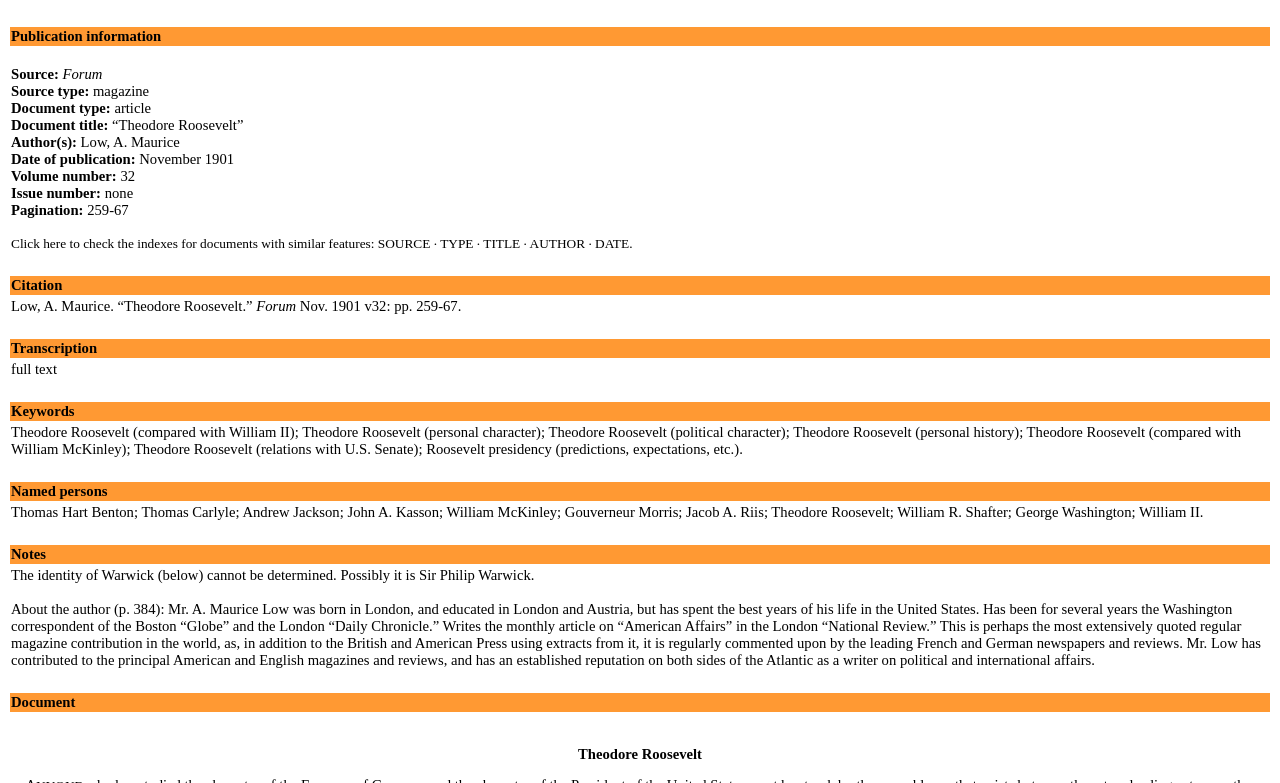Specify the bounding box coordinates of the region I need to click to perform the following instruction: "Explore the article by William R. Shafter". The coordinates must be four float numbers in the range of 0 to 1, i.e., [left, top, right, bottom].

[0.701, 0.644, 0.787, 0.664]